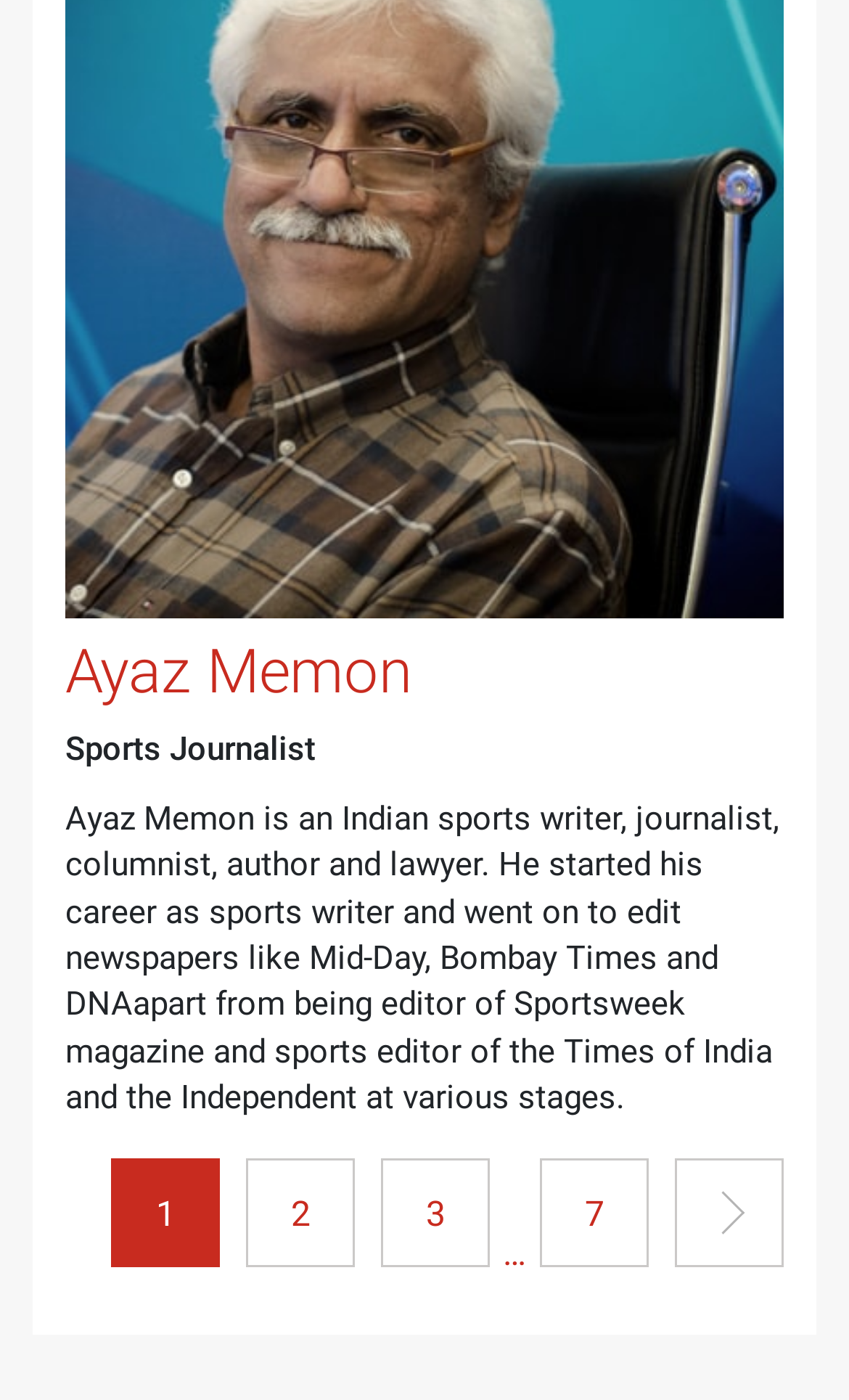What is Ayaz Memon's occupation besides being a sports journalist?
Based on the image, provide a one-word or brief-phrase response.

Lawyer